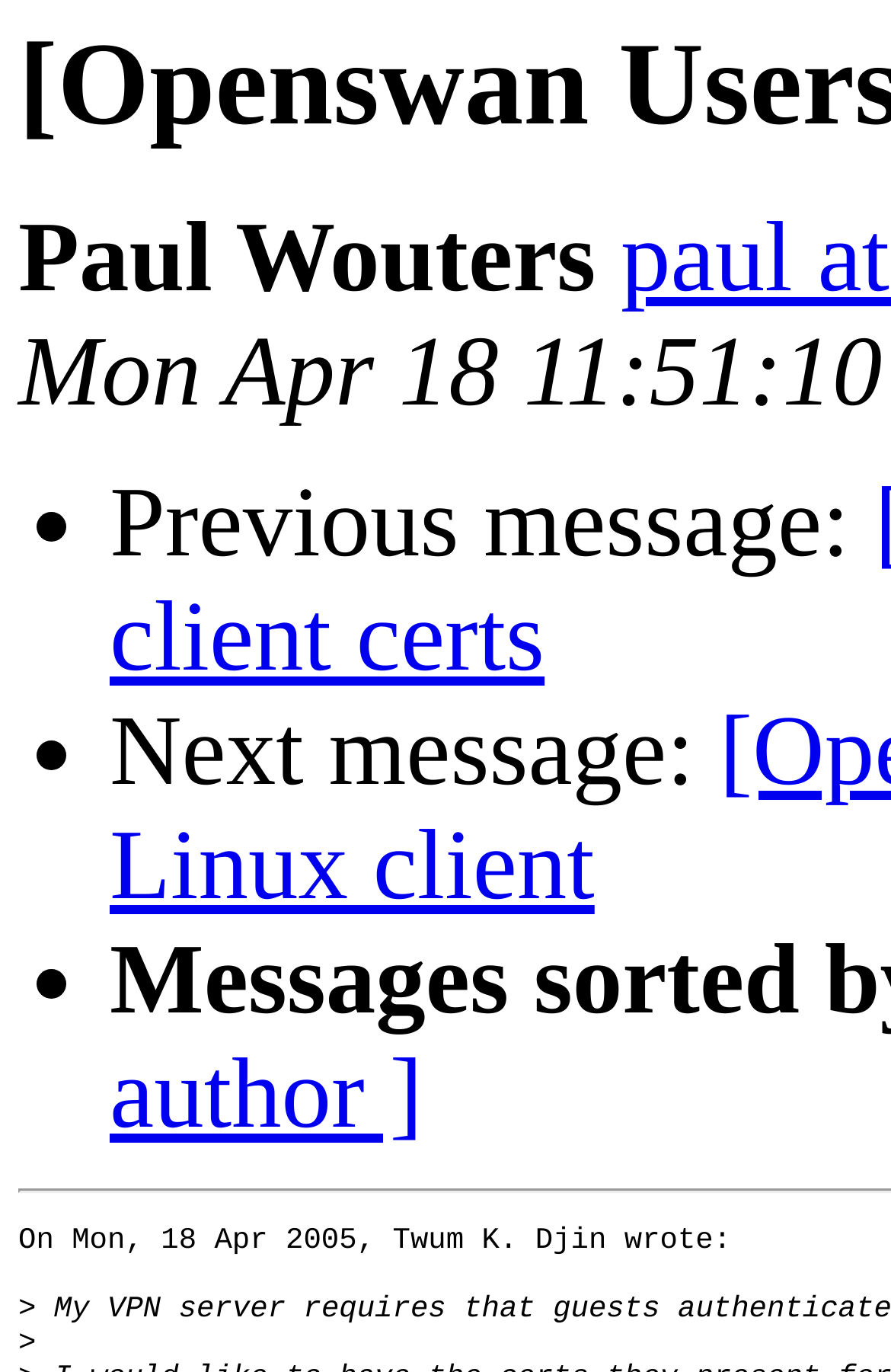Respond to the question below with a concise word or phrase:
What is the date mentioned in the message?

18 Apr 2005